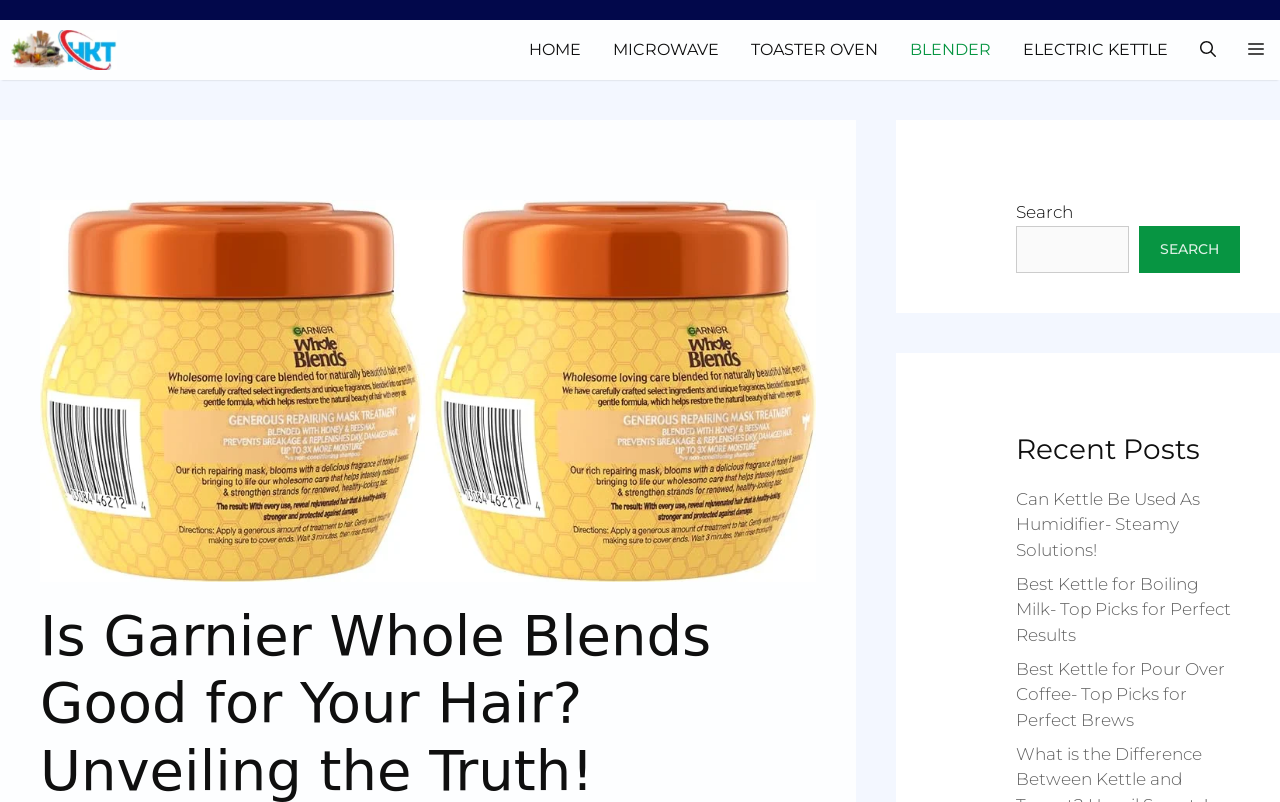Please find the bounding box for the following UI element description. Provide the coordinates in (top-left x, top-left y, bottom-right x, bottom-right y) format, with values between 0 and 1: Search

[0.89, 0.281, 0.969, 0.34]